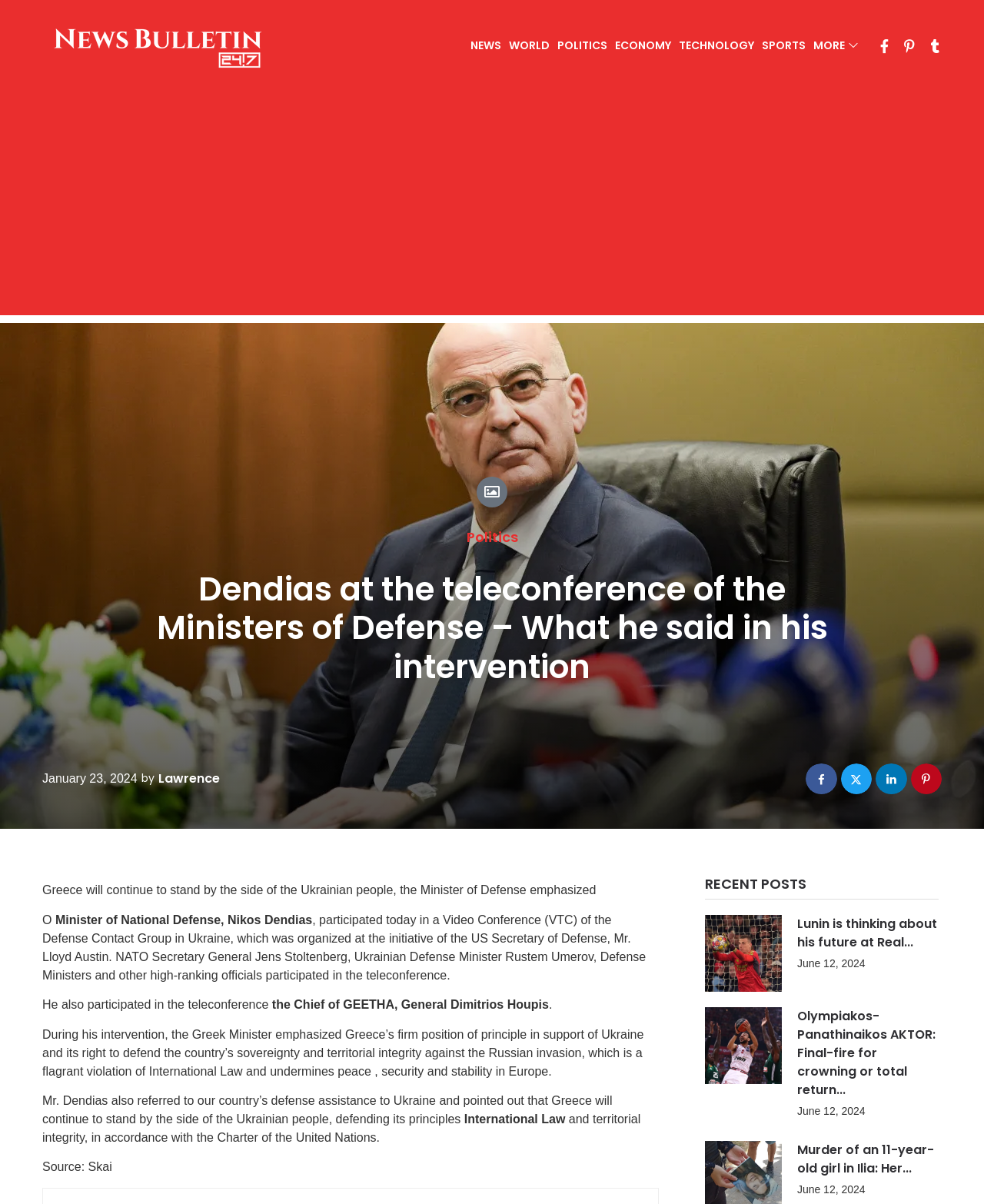Locate the bounding box coordinates of the element you need to click to accomplish the task described by this instruction: "Check the 'SPORTS' section".

[0.774, 0.031, 0.819, 0.045]